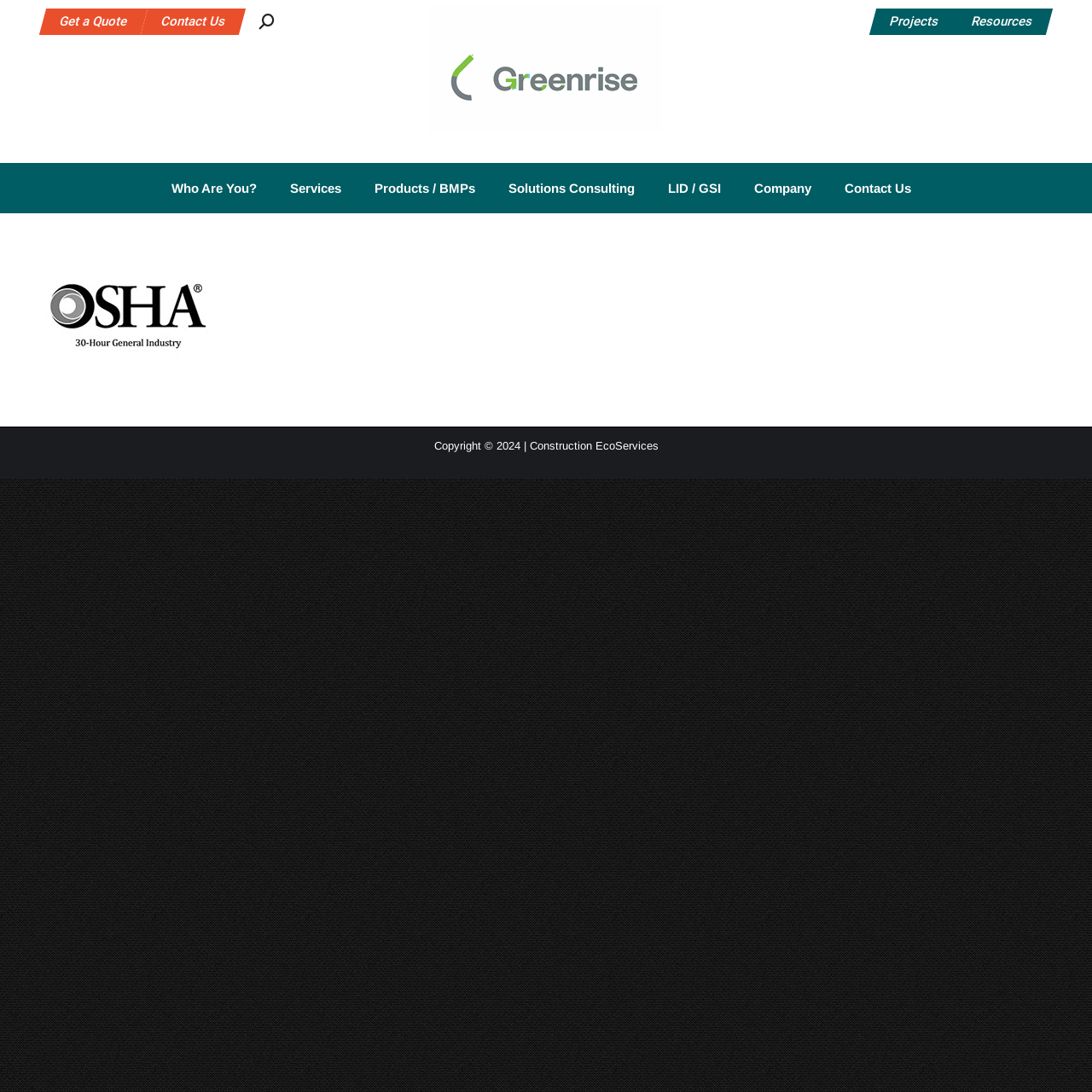What are the main categories on the website?
Answer the question with a single word or phrase derived from the image.

Who Are You?, Services, etc.